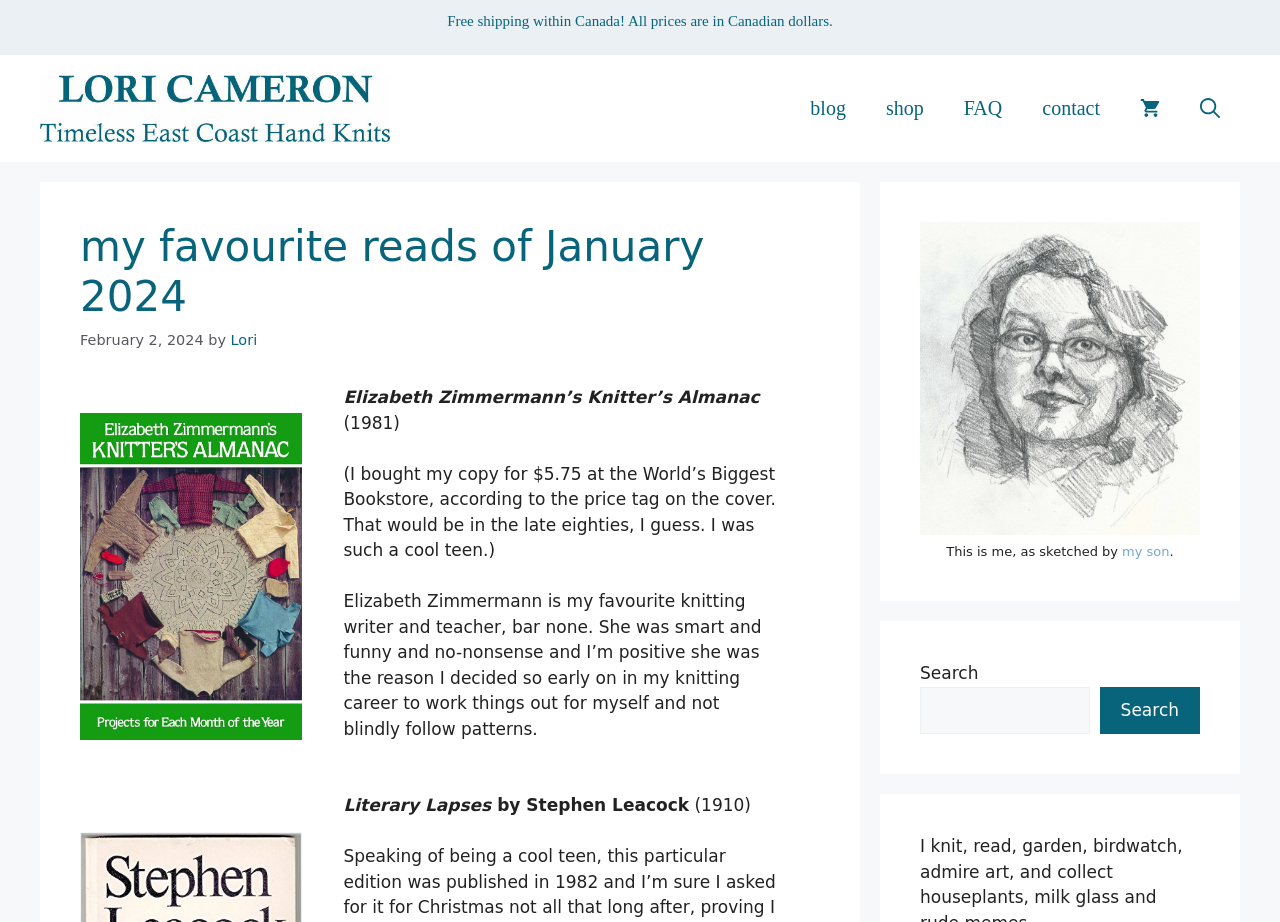Using the provided element description, identify the bounding box coordinates as (top-left x, top-left y, bottom-right x, bottom-right y). Ensure all values are between 0 and 1. Description: parent_node: Search name="s"

[0.719, 0.745, 0.851, 0.796]